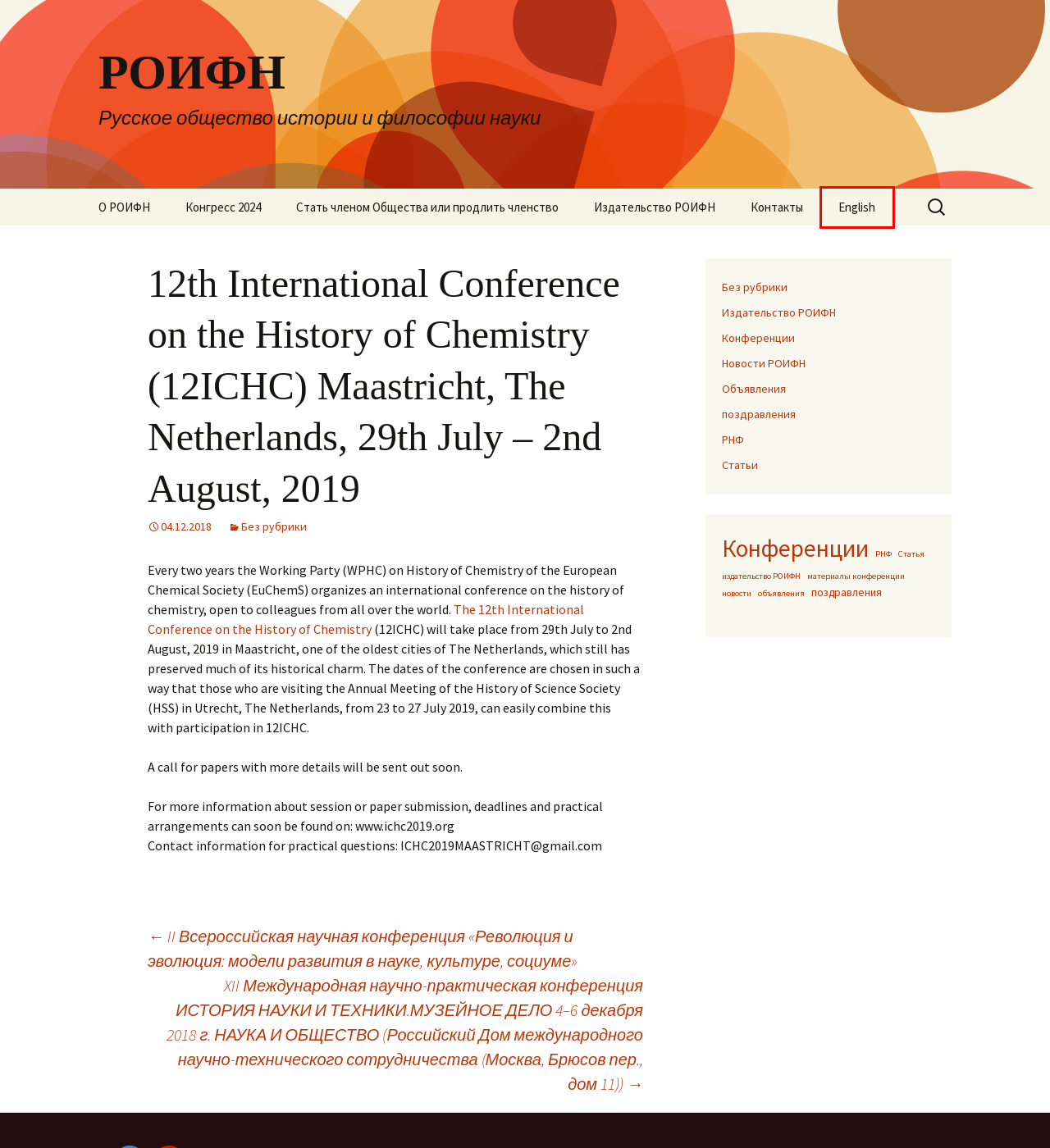Examine the screenshot of a webpage featuring a red bounding box and identify the best matching webpage description for the new page that results from clicking the element within the box. Here are the options:
A. Объявления | РОИФН
B. RSHPS | Russian Society for History and Philosophy of Science
C. Стать членом Общества или продлить членство | РОИФН
D. поздравления | РОИФН
E. Наши партнеры о нас | РОИФН
F. объявления | РОИФН
G. Без рубрики | РОИФН
H. Статьи | РОИФН

B